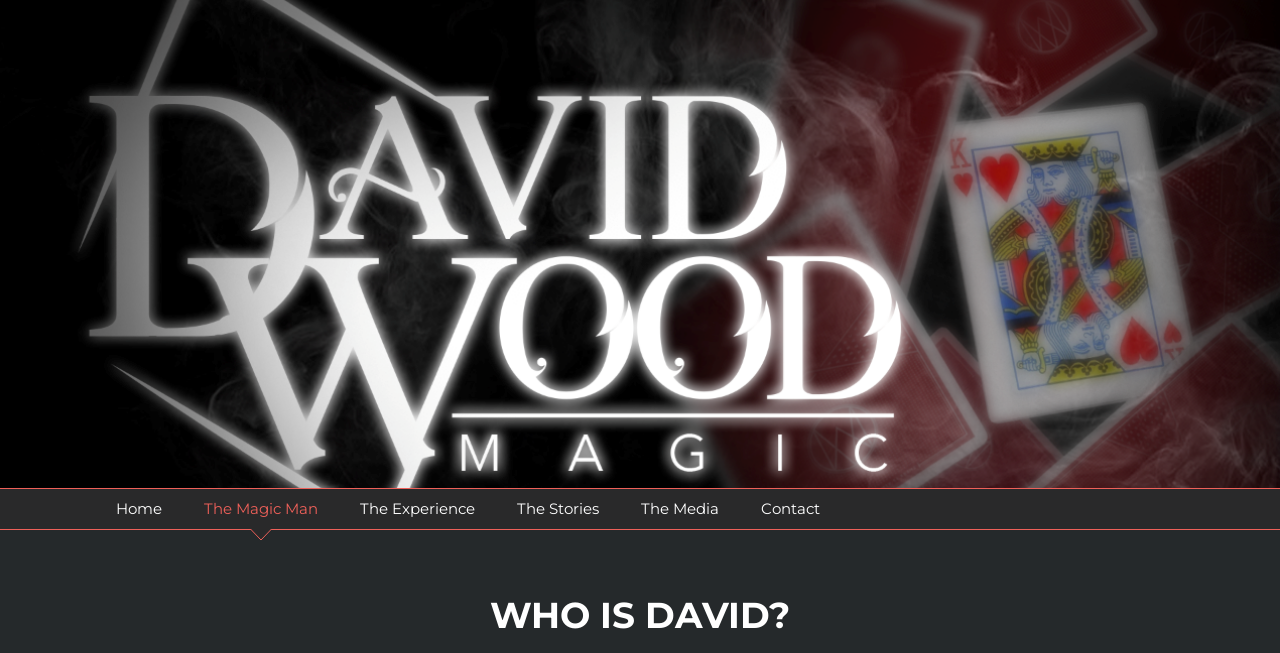Please answer the following question using a single word or phrase: 
What is the first menu item?

Home